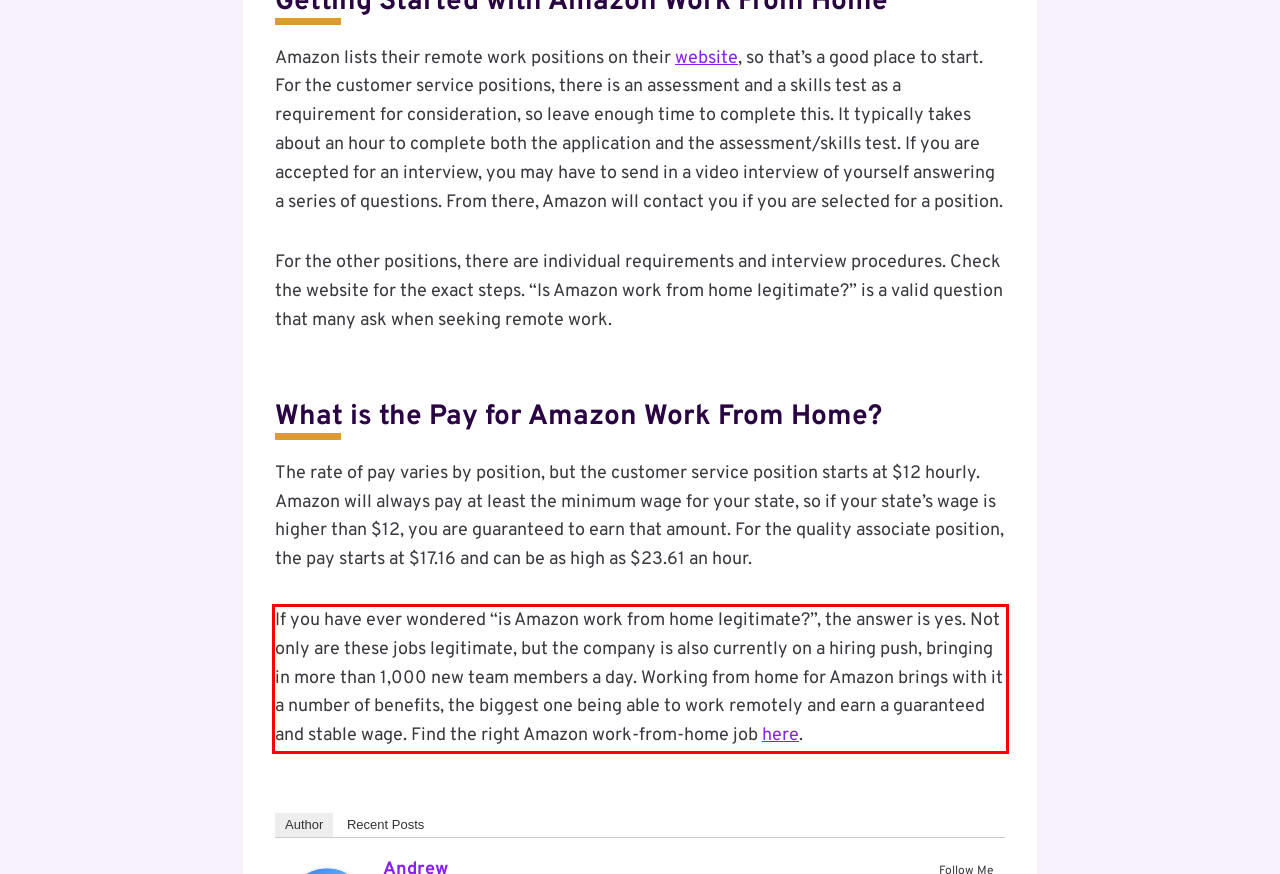Using OCR, extract the text content found within the red bounding box in the given webpage screenshot.

If you have ever wondered “is Amazon work from home legitimate?”, the answer is yes. Not only are these jobs legitimate, but the company is also currently on a hiring push, bringing in more than 1,000 new team members a day. Working from home for Amazon brings with it a number of benefits, the biggest one being able to work remotely and earn a guaranteed and stable wage. Find the right Amazon work-from-home job here.